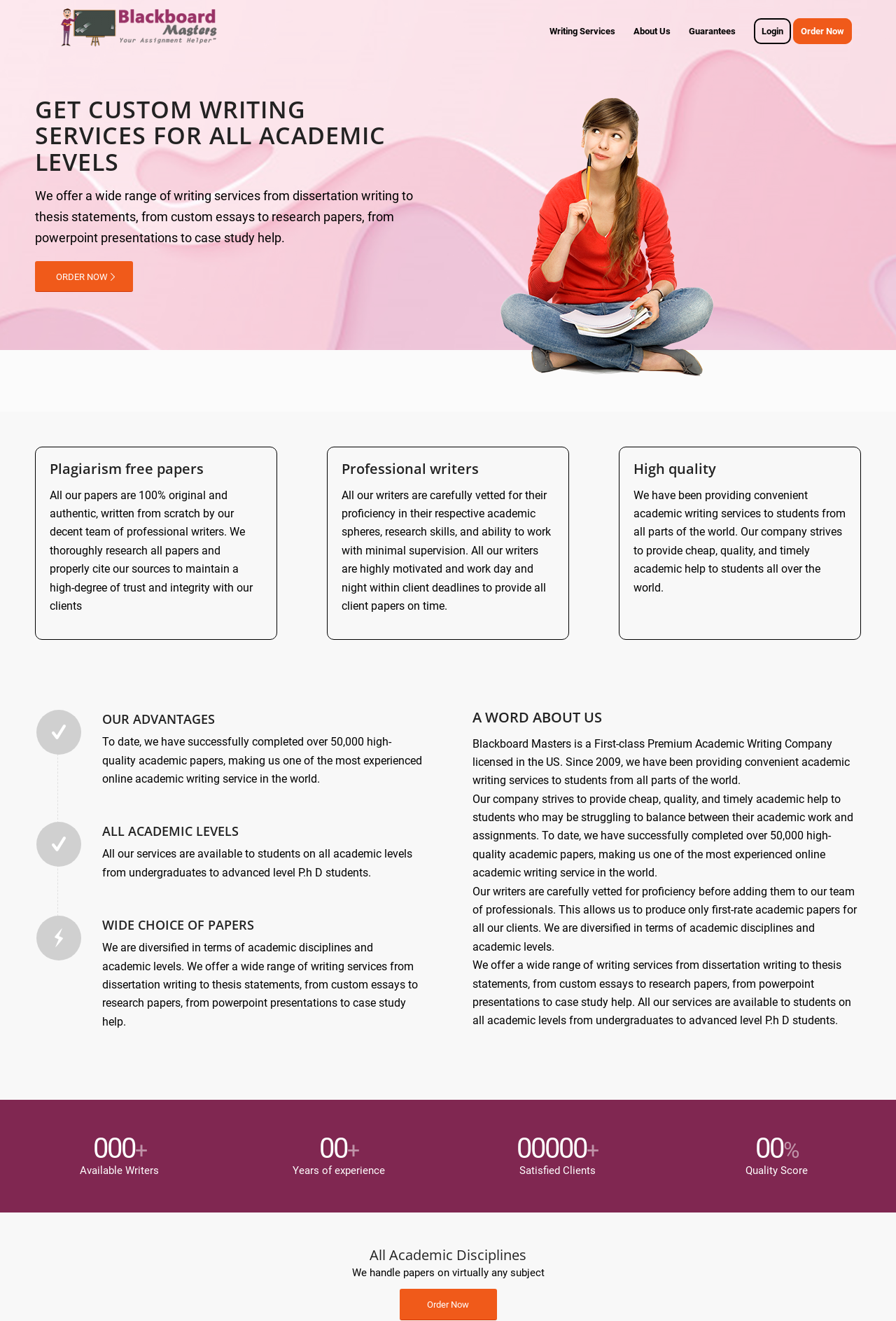Use a single word or phrase to answer the following:
What is the scope of academic levels covered by Blackboard Masters' services?

All academic levels